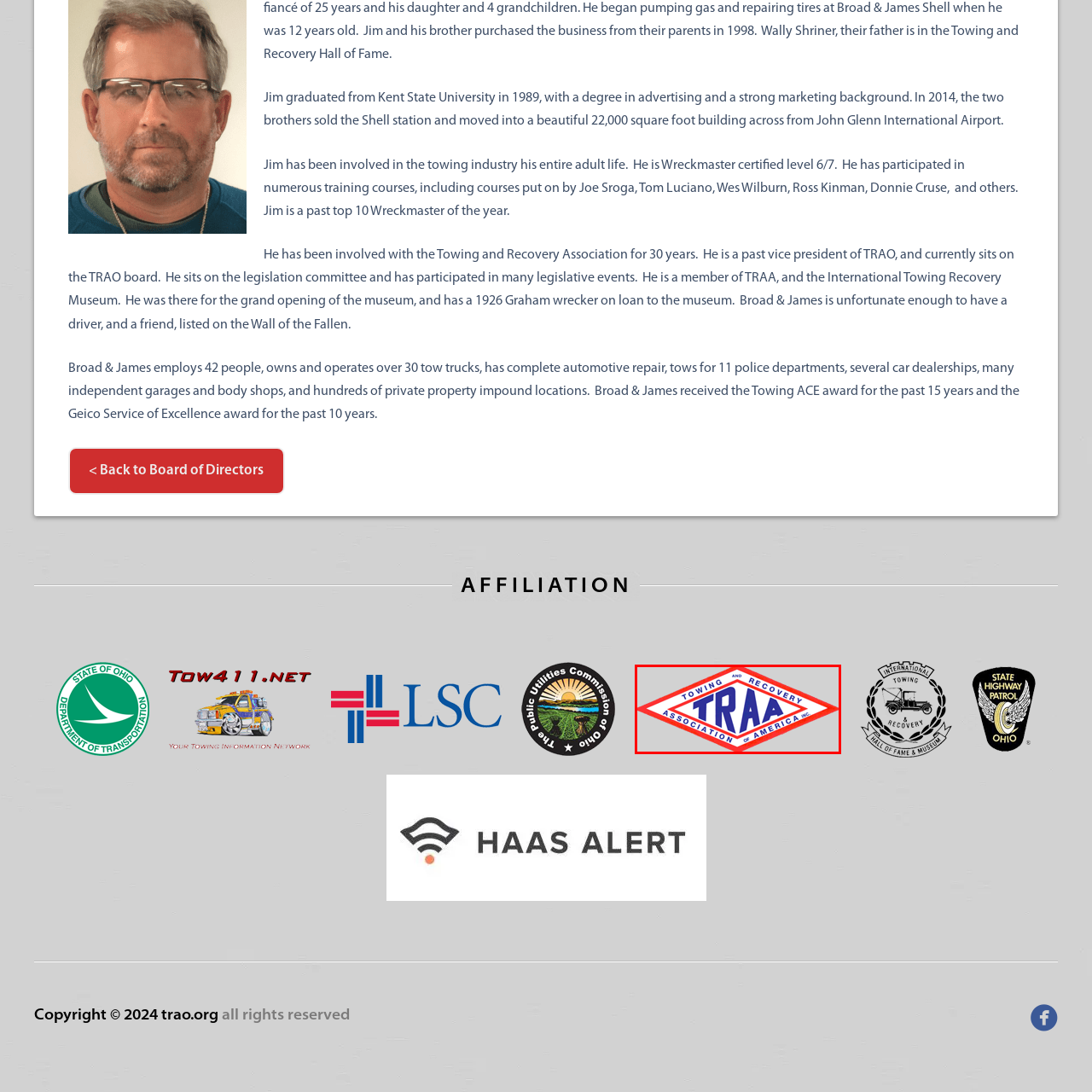What color is the font of the central letters?
Direct your attention to the highlighted area in the red bounding box of the image and provide a detailed response to the question.

The caption states that the central letters 'TRAA' are in bold, blue lettering, which means the font color of the central letters is blue.